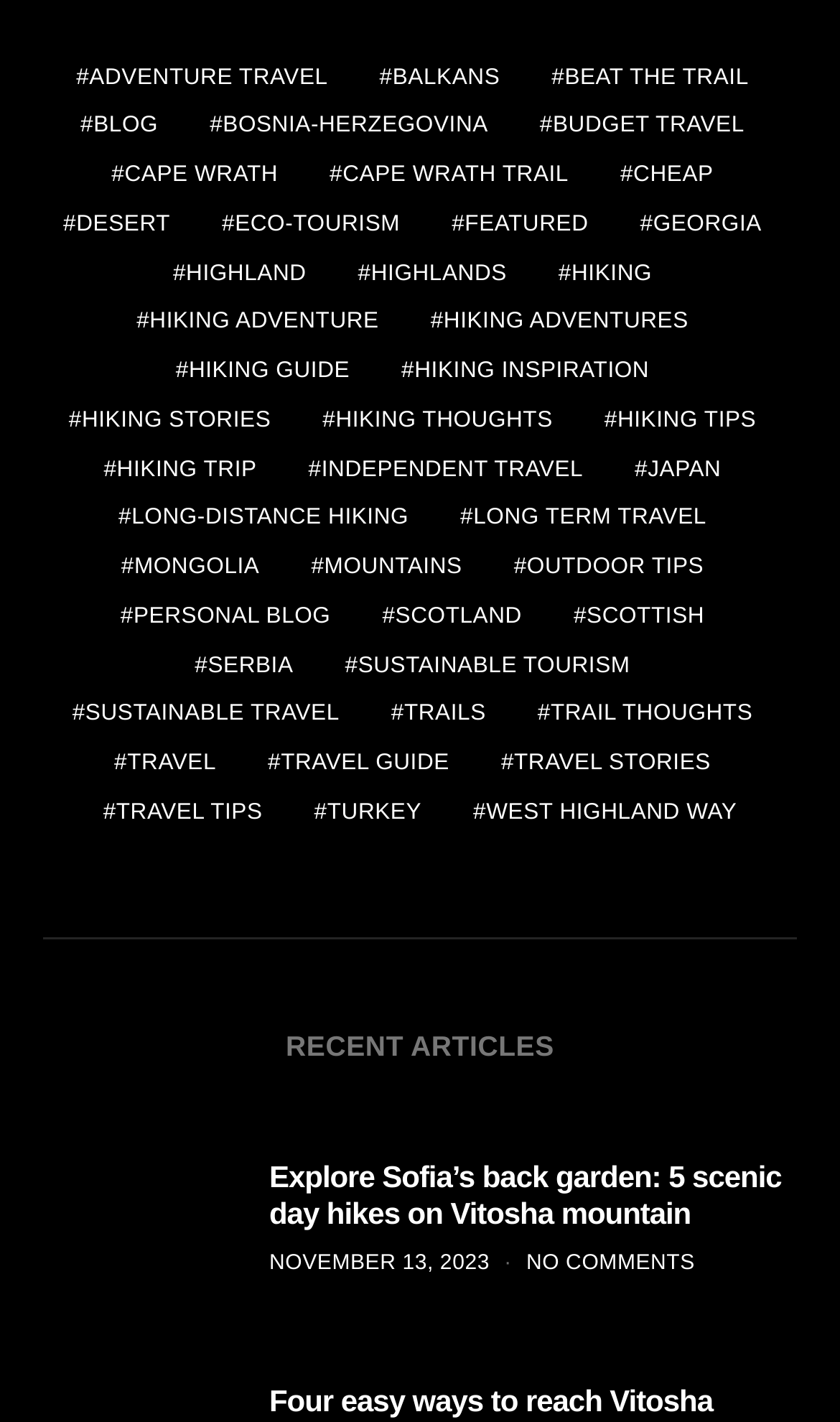Please answer the following question as detailed as possible based on the image: 
What is the first link on the webpage?

The first link on the webpage is 'Adventure Travel' which is located at the top left corner of the webpage, with a bounding box of [0.073, 0.043, 0.408, 0.067]. It has a StaticText element 'ADVENTURE TRAVEL' with a bounding box of [0.106, 0.045, 0.39, 0.063].